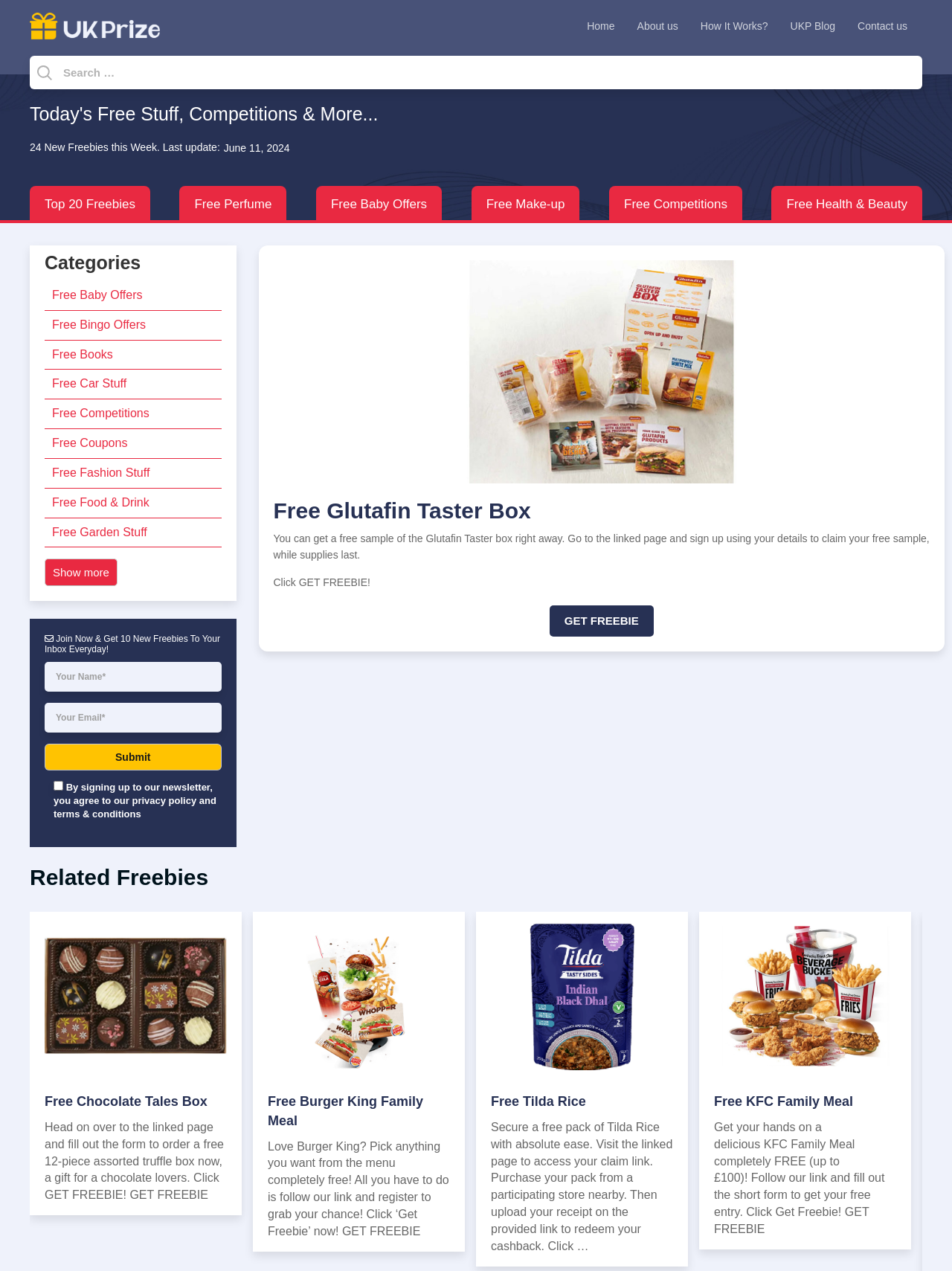Please analyze the image and provide a thorough answer to the question:
What is the name of the website?

The name of the website can be found in the top-left corner of the webpage, where it says 'UKPrize' in the logo and also as a link.